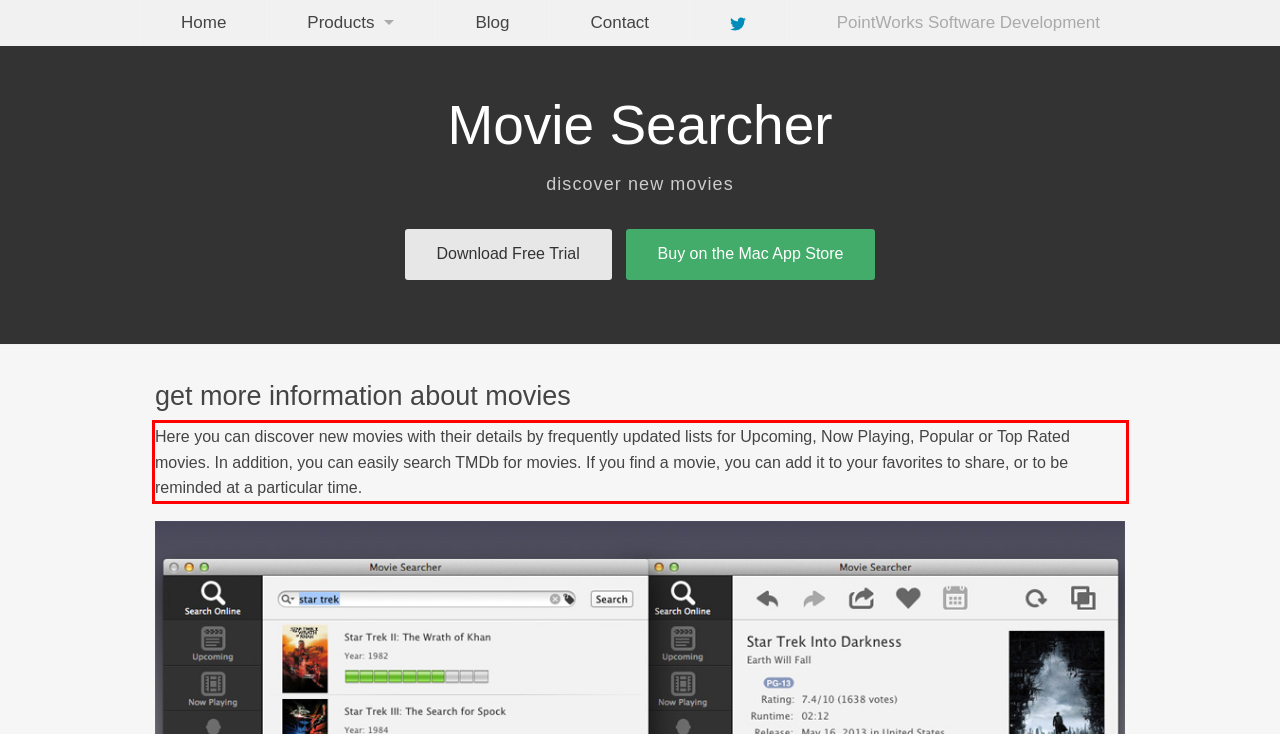Please examine the screenshot of the webpage and read the text present within the red rectangle bounding box.

Here you can discover new movies with their details by frequently updated lists for Upcoming, Now Playing, Popular or Top Rated movies. In addition, you can easily search TMDb for movies. If you find a movie, you can add it to your favorites to share, or to be reminded at a particular time.